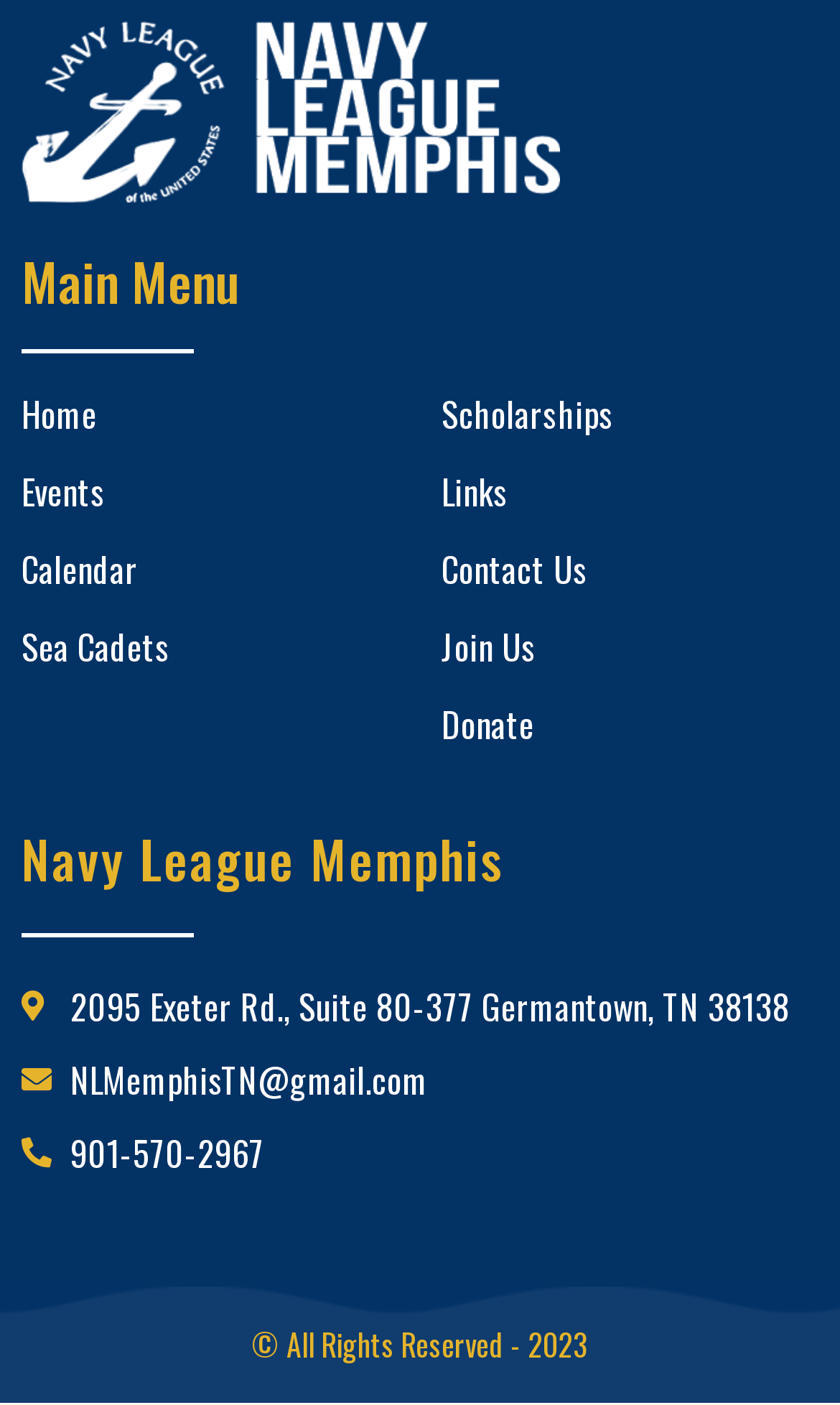Determine the bounding box coordinates of the element's region needed to click to follow the instruction: "View Events". Provide these coordinates as four float numbers between 0 and 1, formatted as [left, top, right, bottom].

[0.026, 0.322, 0.474, 0.377]